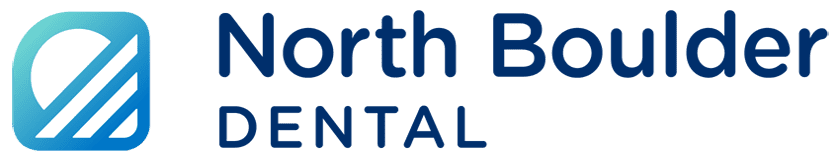Give an in-depth description of the image.

The image features the logo of North Boulder Dental Group, characterized by a modern and professional design. The logo includes a circular icon with a gradient of blue and green, symbolizing freshness and health, accompanied by the text "North Boulder DENTAL" in bold, dark blue lettering. This logo reflects the dental practice's commitment to quality care and community presence, emphasizing a welcoming atmosphere for patients seeking dental services. The branding is likely intended to evoke trust and reliability, suitable for a healthcare setting.